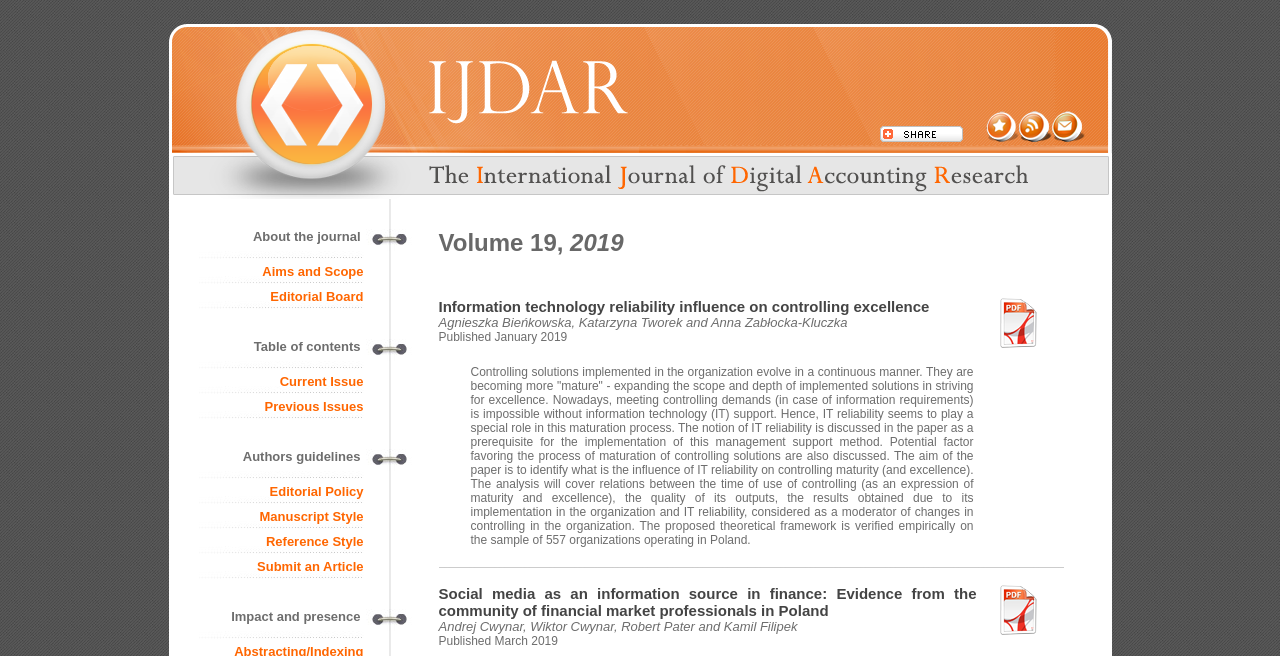Please identify the bounding box coordinates of the element on the webpage that should be clicked to follow this instruction: "Click the 'Logo IJDAR' link". The bounding box coordinates should be given as four float numbers between 0 and 1, formatted as [left, top, right, bottom].

[0.163, 0.29, 0.321, 0.316]